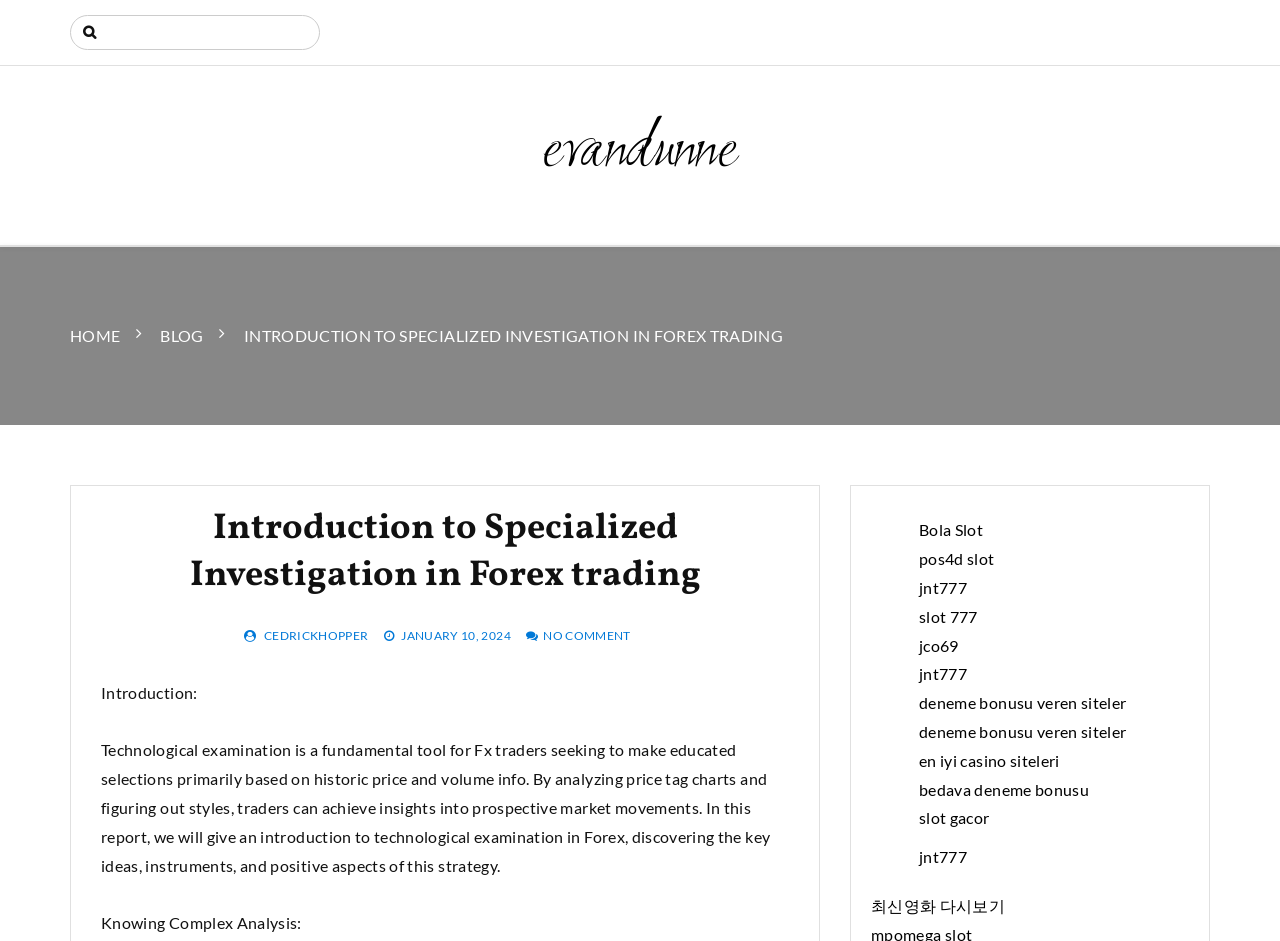How many links are present in the breadcrumbs navigation?
Please give a detailed and elaborate explanation in response to the question.

The breadcrumbs navigation contains two links, 'HOME ' and 'BLOG ', which are present on the webpage.